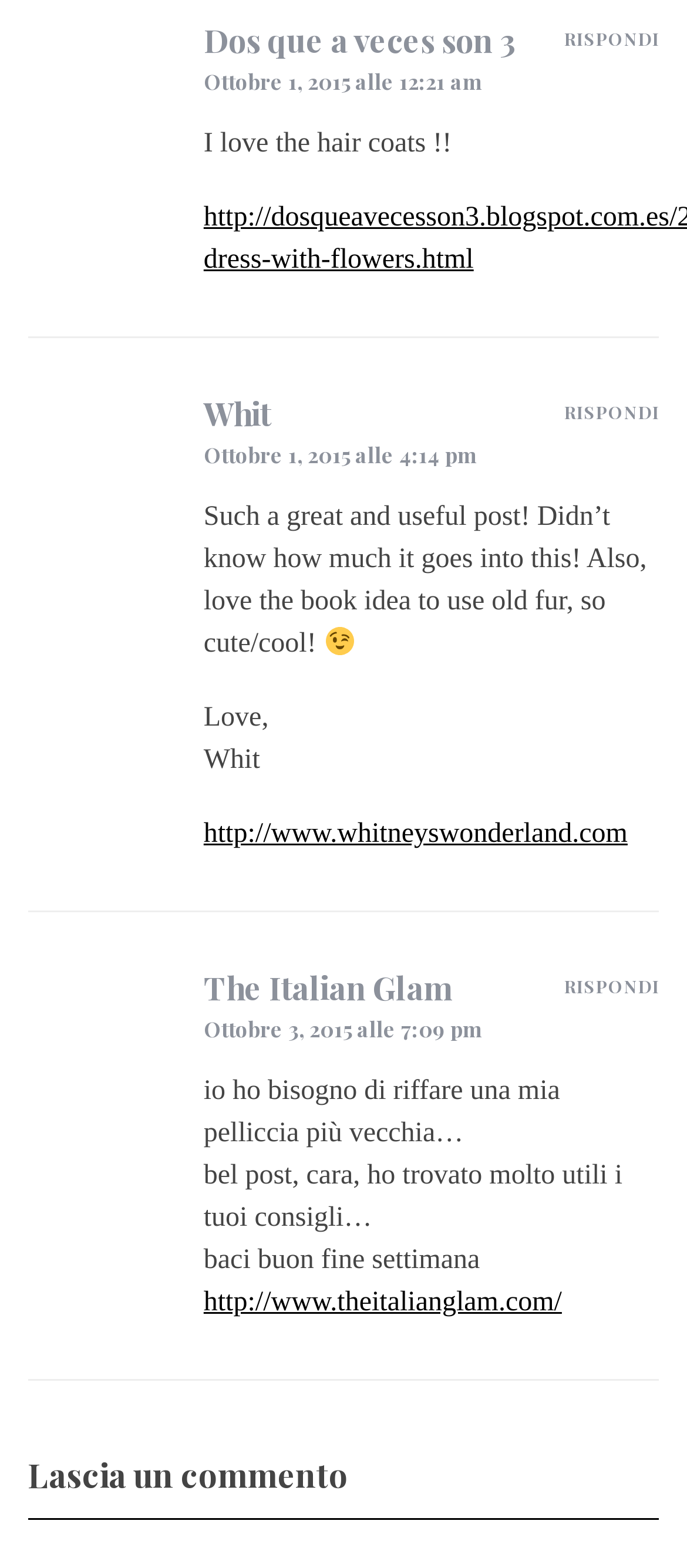How many comments are there?
Using the image, provide a concise answer in one word or a short phrase.

3